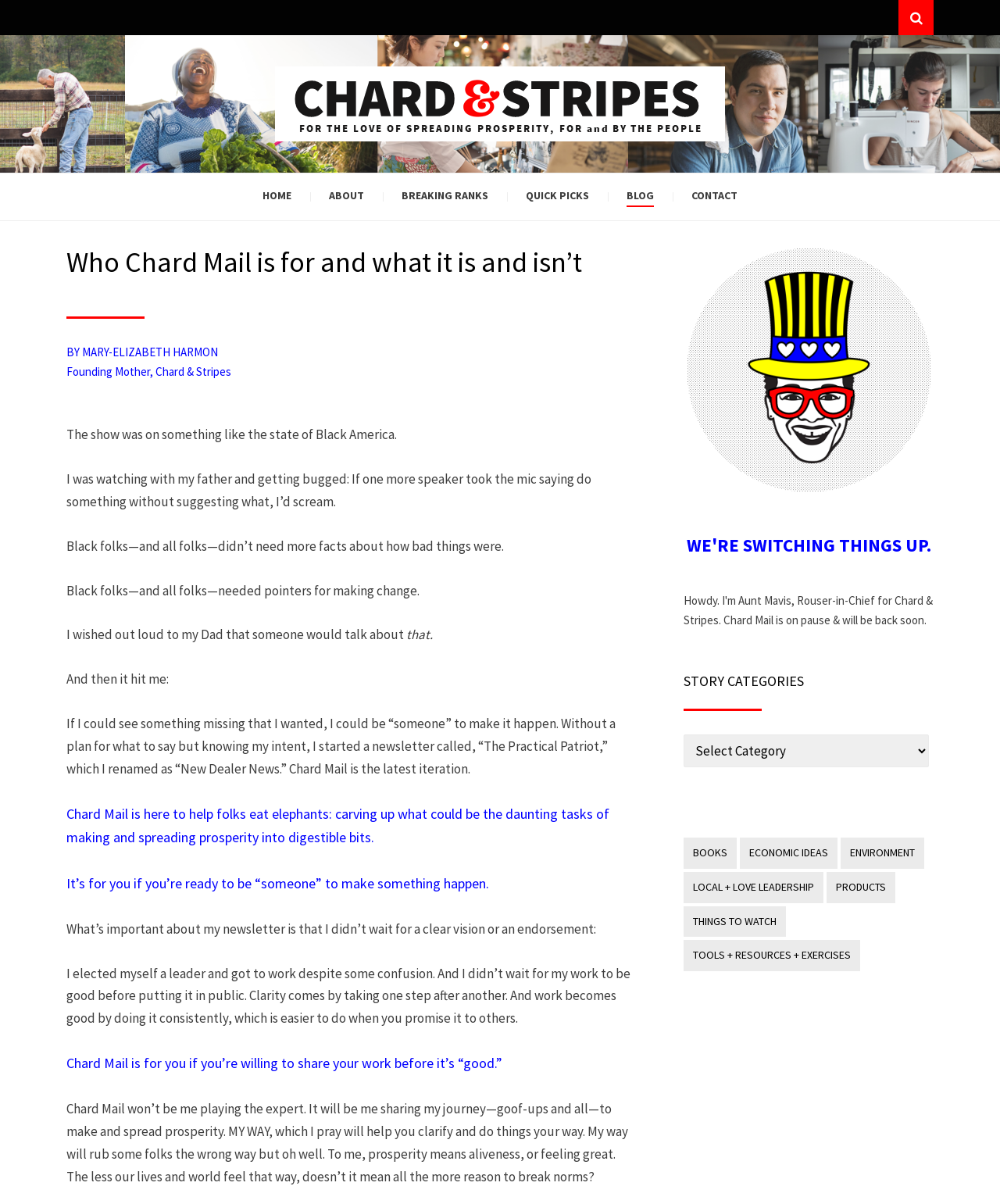Create a detailed narrative describing the layout and content of the webpage.

This webpage is about Chard Mail, a newsletter focused on spreading prosperity and making a positive impact. At the top, there is a search icon and a link to the website's homepage, CHARD & STRIPES, accompanied by the website's logo. Below this, there is a tagline that reads "FOR THE LOVE OF SPREADING PROSPERITY, FOR AND BY THE PEOPLE".

The main content of the page is divided into two sections. On the left, there is a navigation menu with links to different sections of the website, including HOME, ABOUT, BREAKING RANKS, QUICK PICKS, BLOG, and CONTACT.

On the right, there is a heading that reads "Who Chard Mail is for and what it is and isn’t". Below this, there is a series of paragraphs written by Mary-Elizabeth Harmon, the Founding Mother of Chard & Stripes. The text explains the purpose and philosophy behind Chard Mail, which is to help people make a positive impact and spread prosperity. The author shares her personal story of how she started a newsletter and how it evolved into Chard Mail.

Further down, there is a section titled "STORY CATEGORIES" with a dropdown menu that allows users to select from different categories, including Books, Economic ideas, Environment, Local + Love Leadership, Products, Things to watch, and Tools + Resources + Exercises. Each category has a link with the number of items in parentheses.

Throughout the page, there are no images except for the website's logo. The layout is clean and easy to navigate, with a focus on the text content.